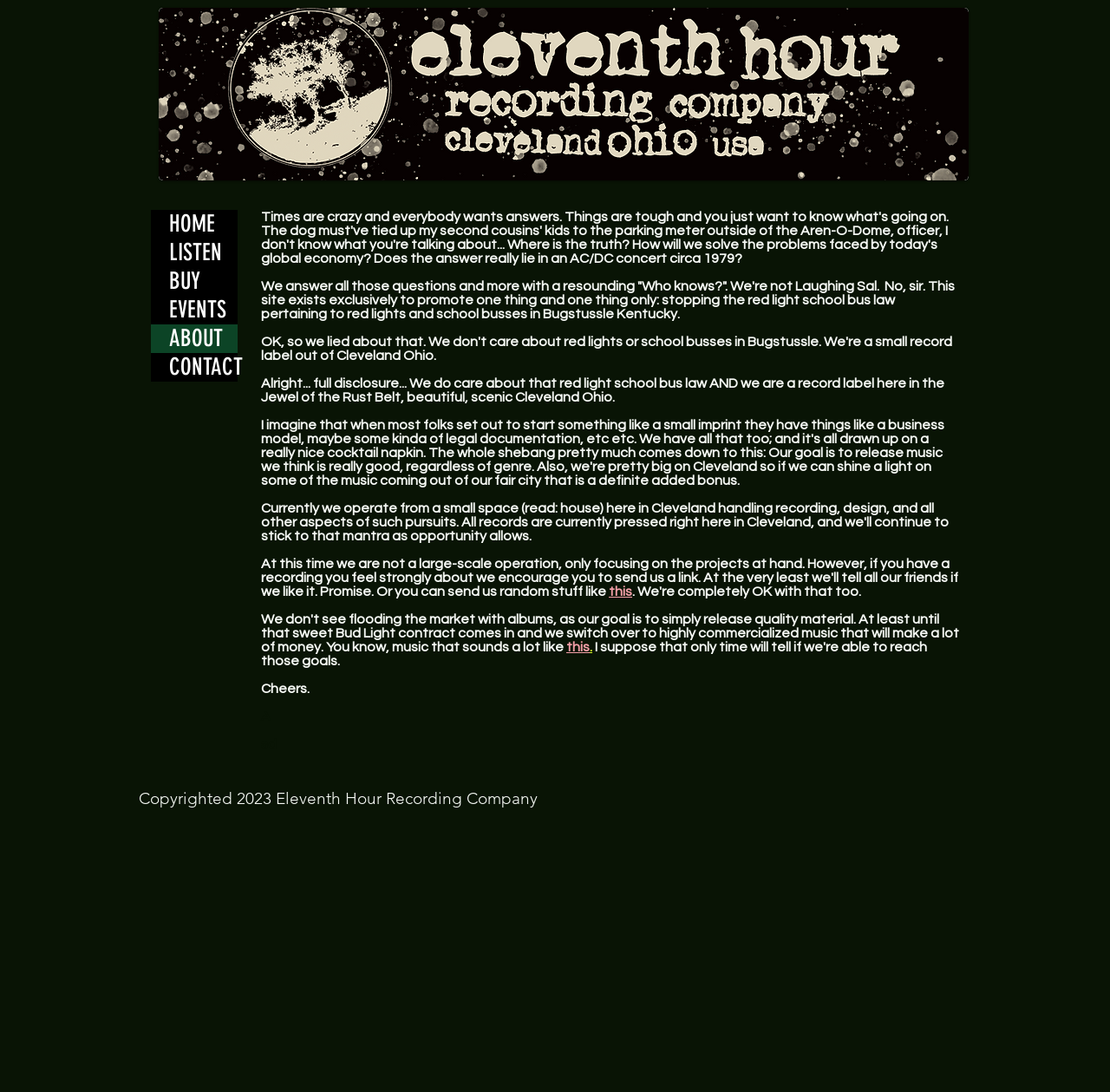Please identify the bounding box coordinates of where to click in order to follow the instruction: "Visit the EVENTS page".

[0.136, 0.271, 0.214, 0.297]